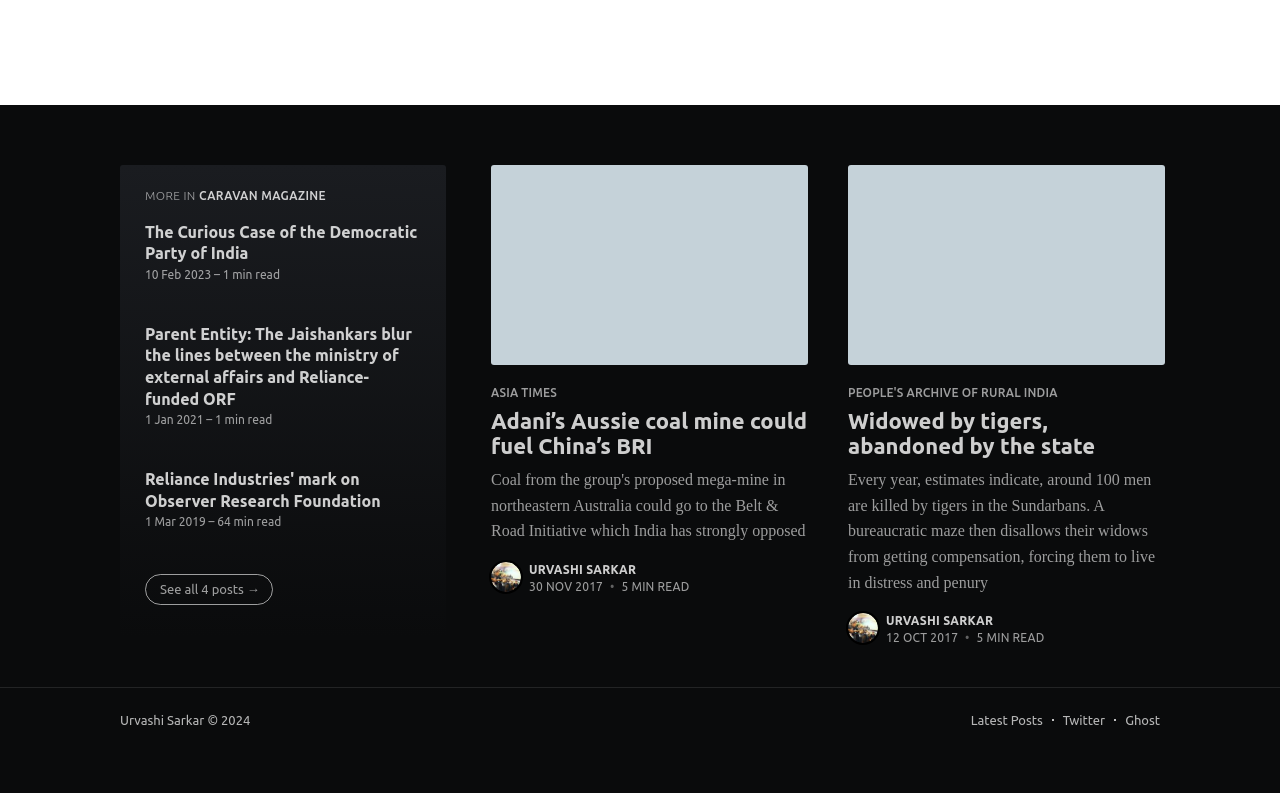Provide the bounding box coordinates of the HTML element this sentence describes: "Yesstyle.com".

None